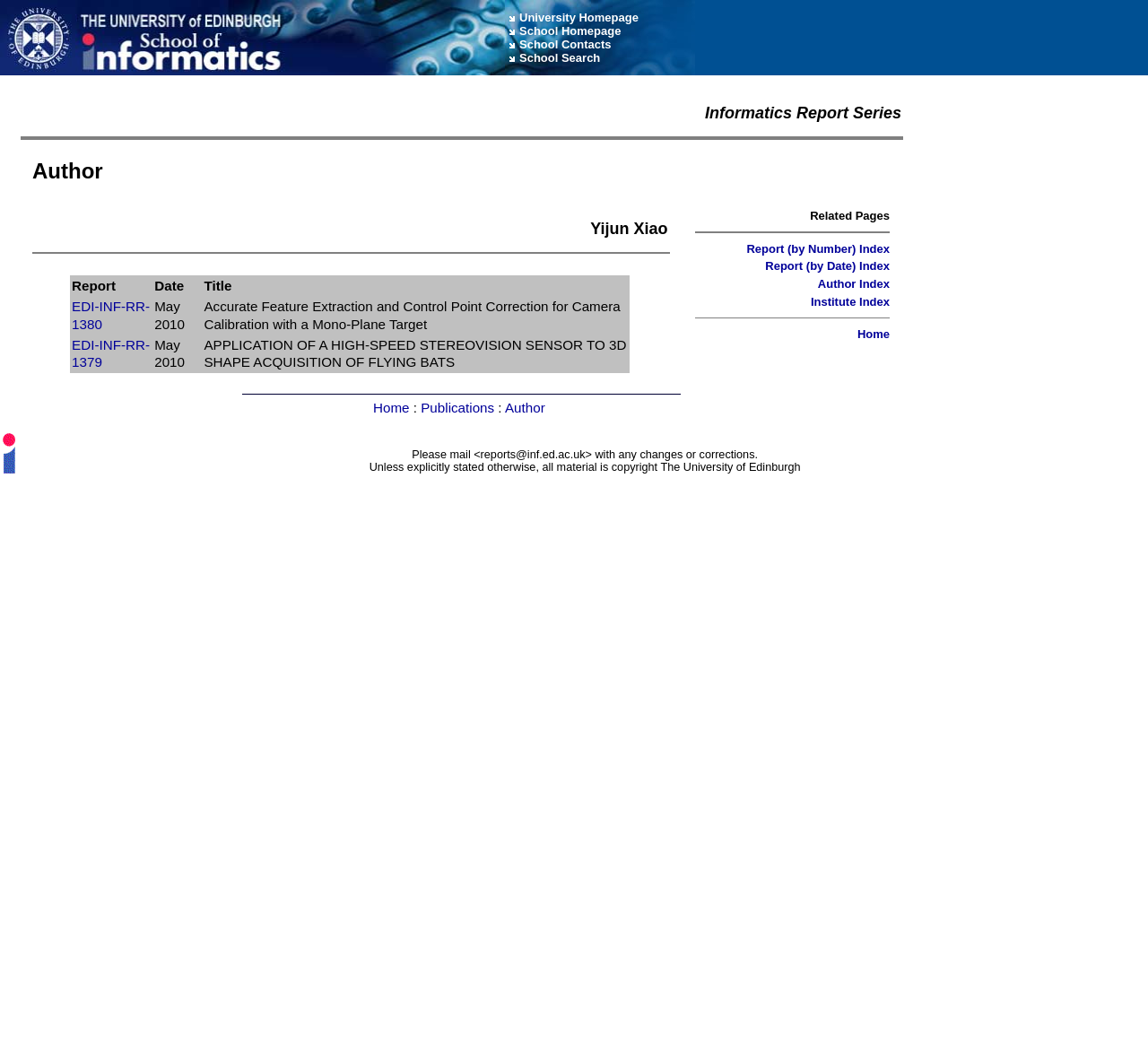Determine the coordinates of the bounding box that should be clicked to complete the instruction: "Click University Homepage". The coordinates should be represented by four float numbers between 0 and 1: [left, top, right, bottom].

[0.452, 0.01, 0.556, 0.023]